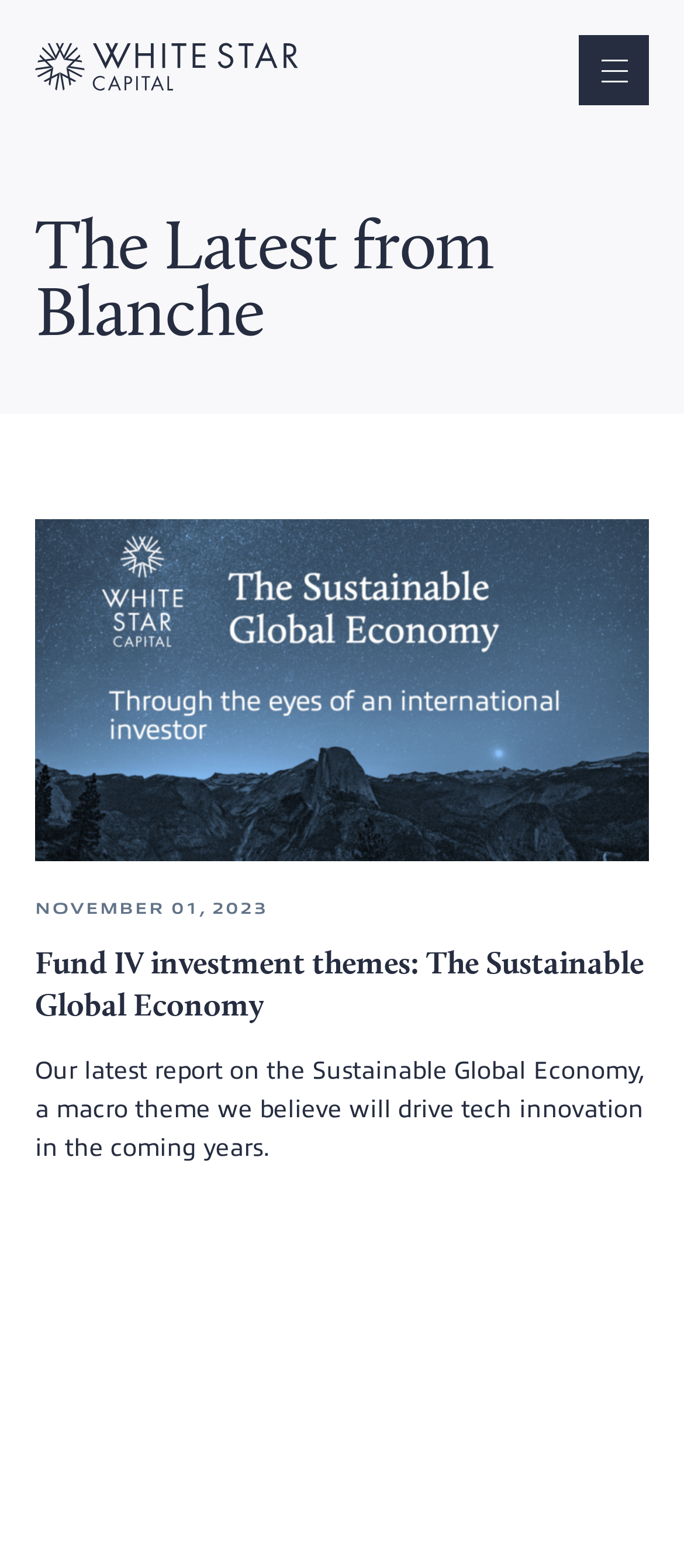Using the provided element description, identify the bounding box coordinates as (top-left x, top-left y, bottom-right x, bottom-right y). Ensure all values are between 0 and 1. Description: Toggle Menu

[0.846, 0.022, 0.949, 0.067]